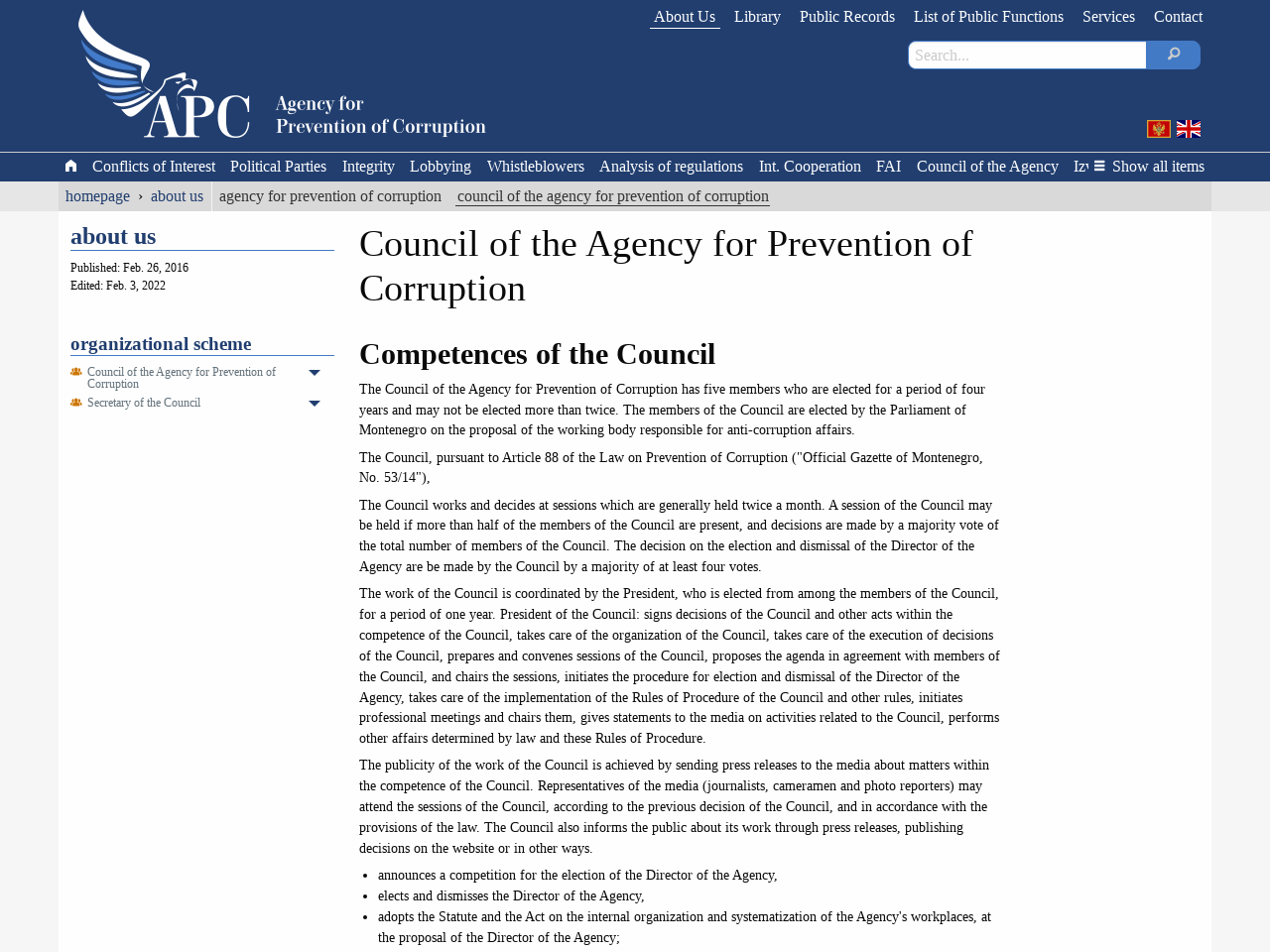Please determine the primary heading and provide its text.

Council of the Agency for Prevention of Corruption